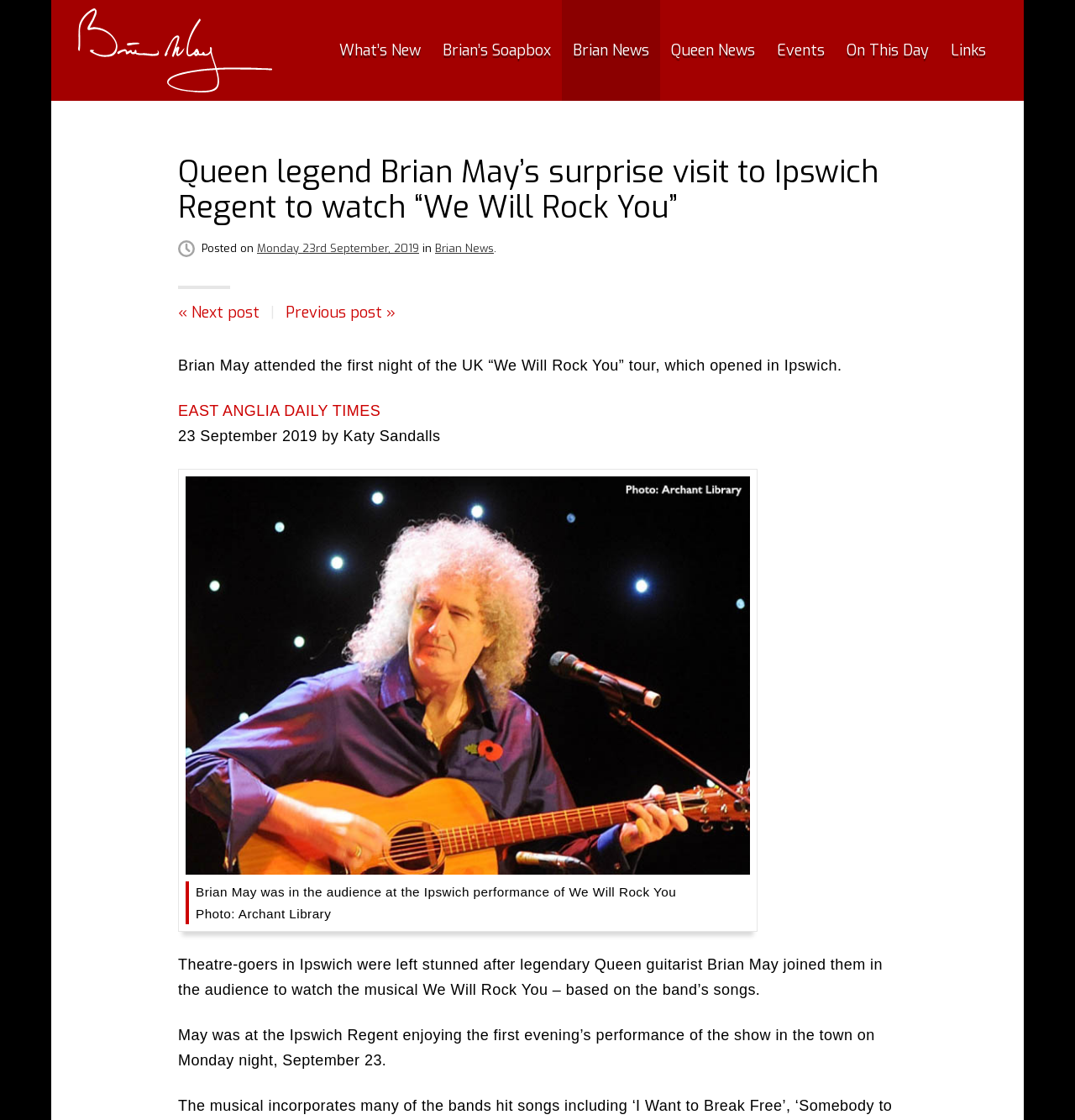What is the date of the event mentioned in the article?
Refer to the image and answer the question using a single word or phrase.

Monday 23rd September, 2019